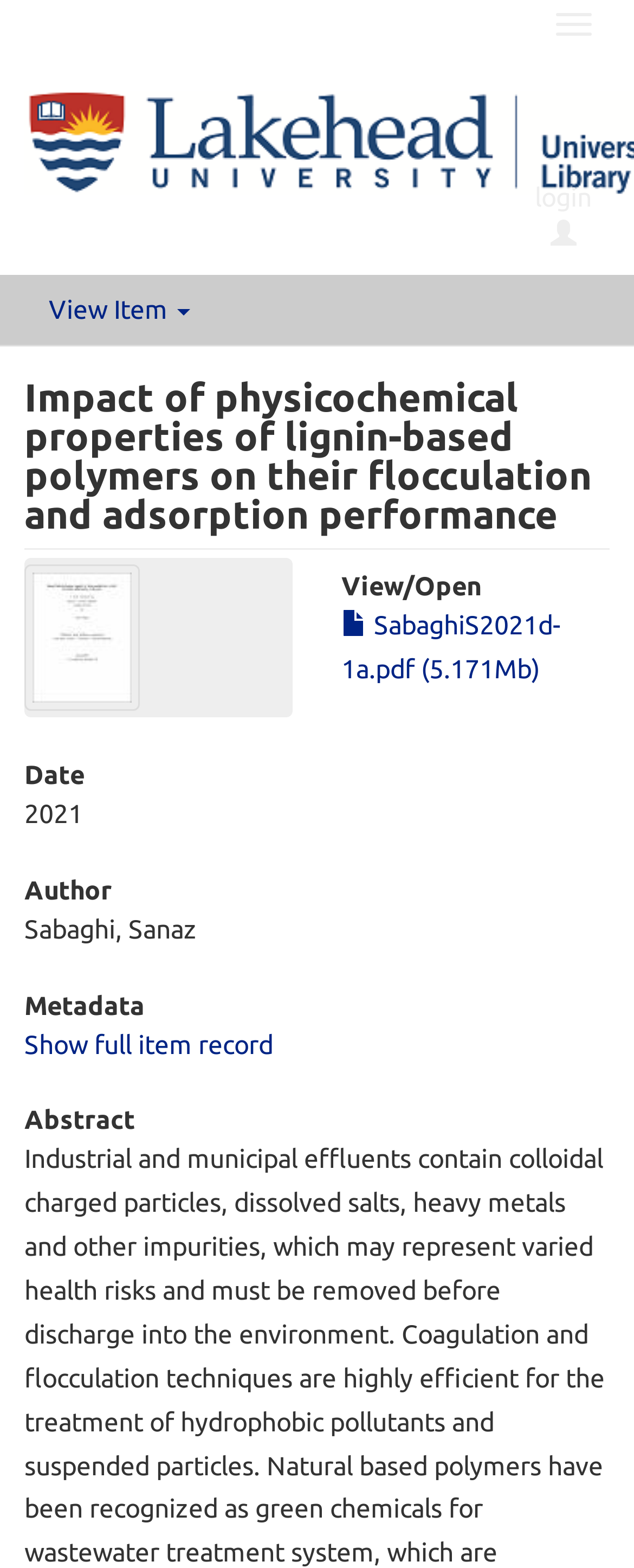Respond to the question below with a concise word or phrase:
Who is the author of the article?

Sabaghi, Sanaz